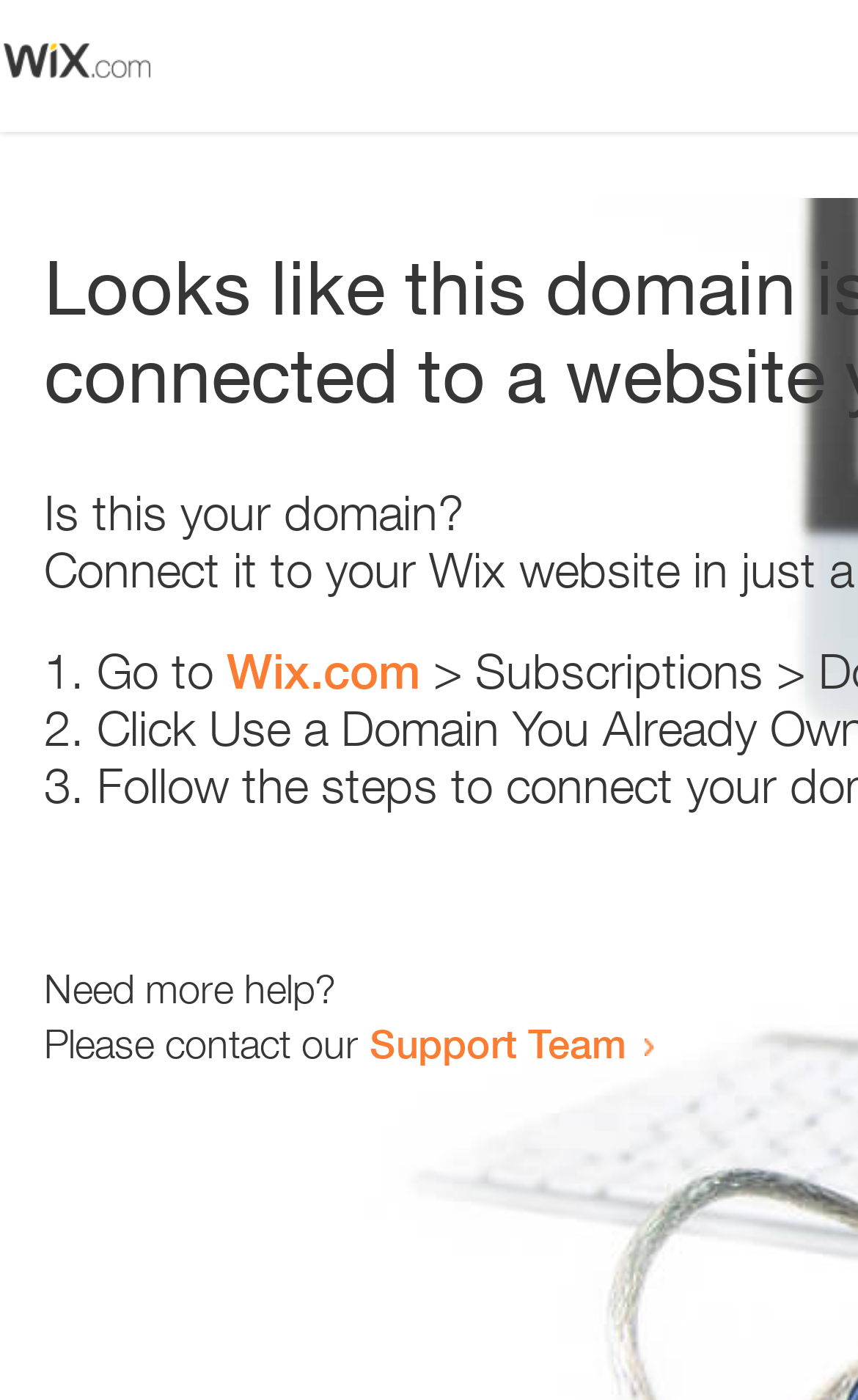What is the domain being referred to?
Please answer the question with a detailed response using the information from the screenshot.

The webpage contains a link 'Wix.com' which suggests that the domain being referred to is Wix.com. This can be inferred from the context of the sentence 'Go to Wix.com'.